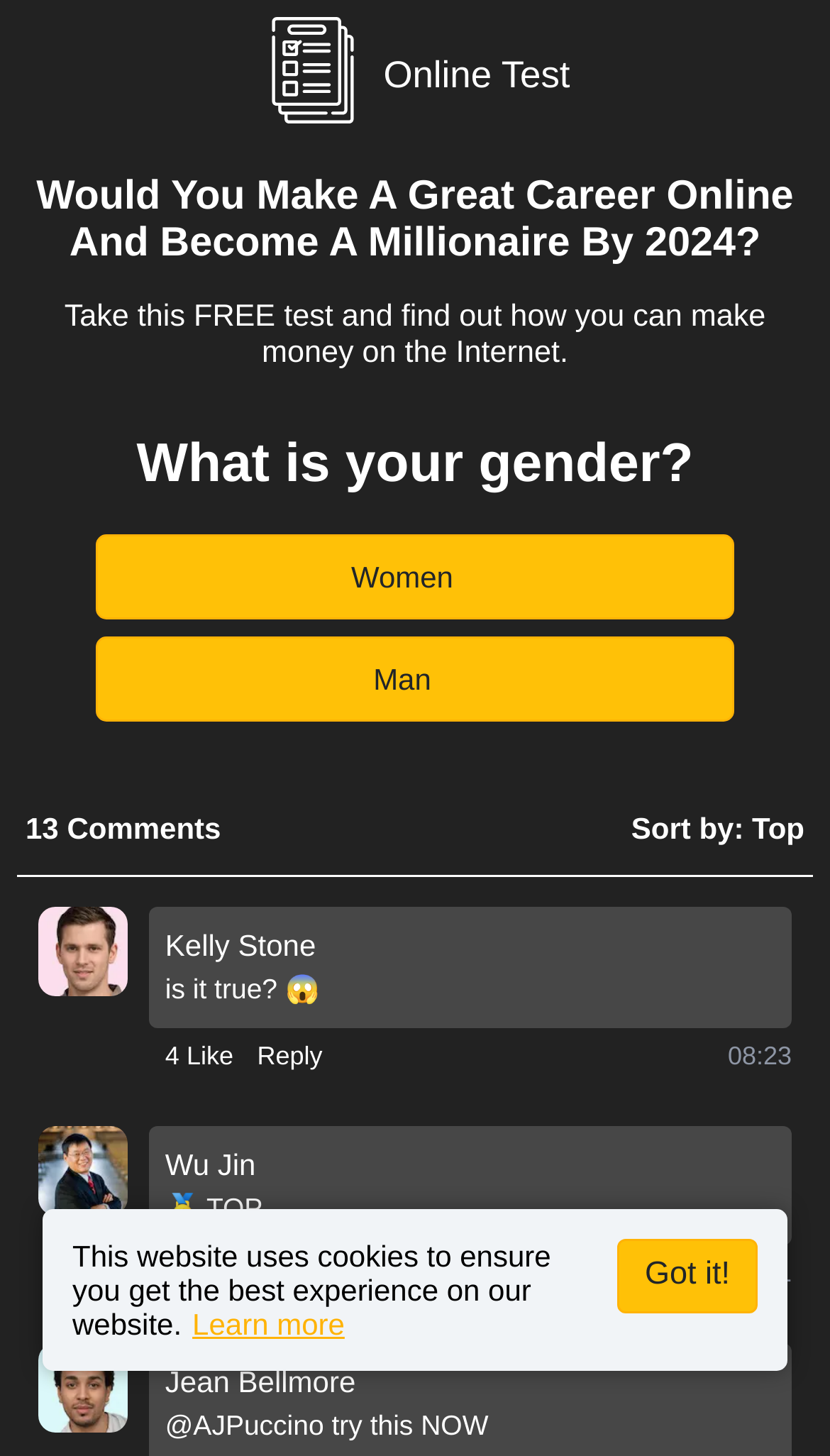Respond to the question below with a single word or phrase:
What is the name of the person in the first comment?

Kelly Stone